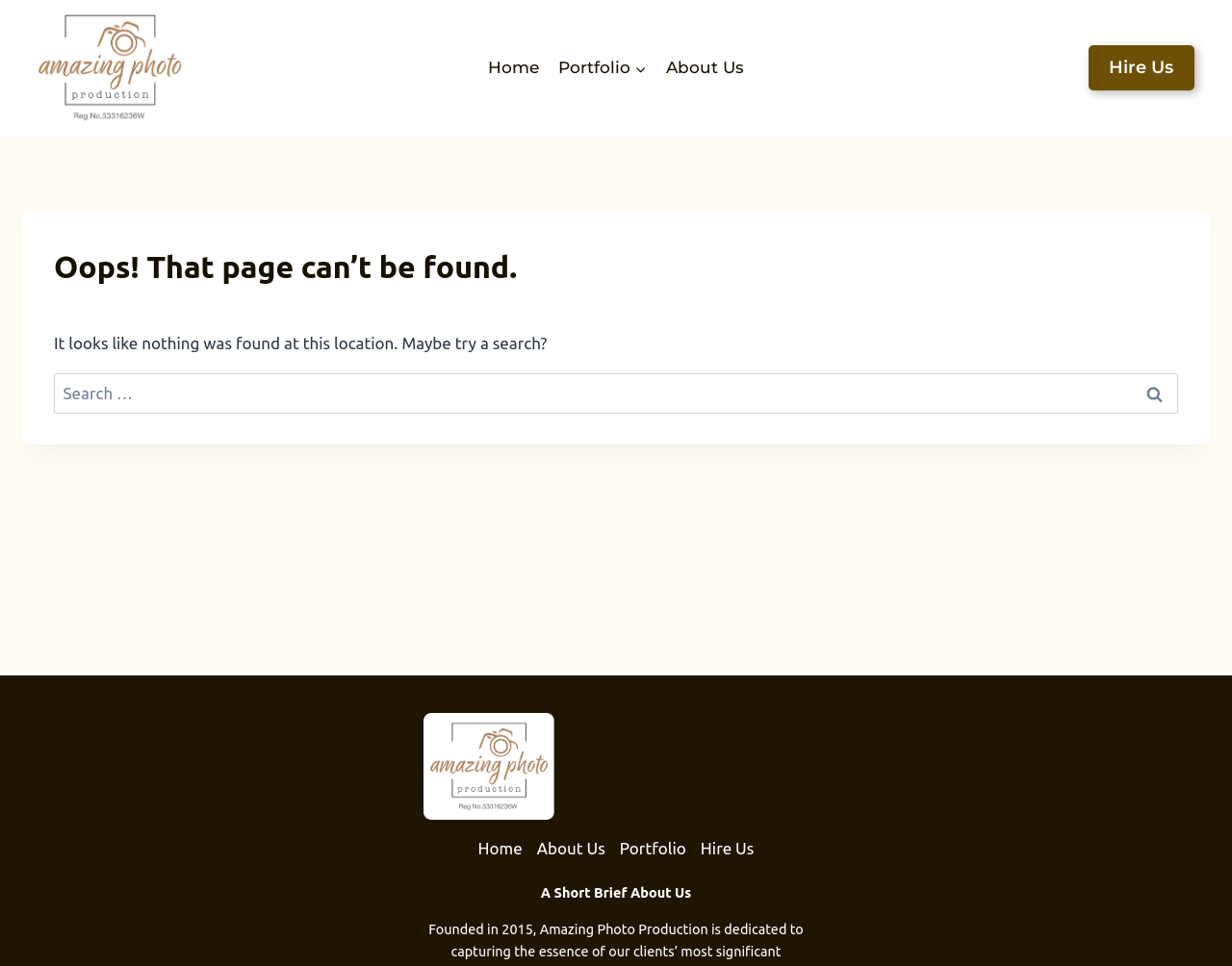Please identify the bounding box coordinates of the region to click in order to complete the given instruction: "Visit the UK Parliament website". The coordinates should be four float numbers between 0 and 1, i.e., [left, top, right, bottom].

None